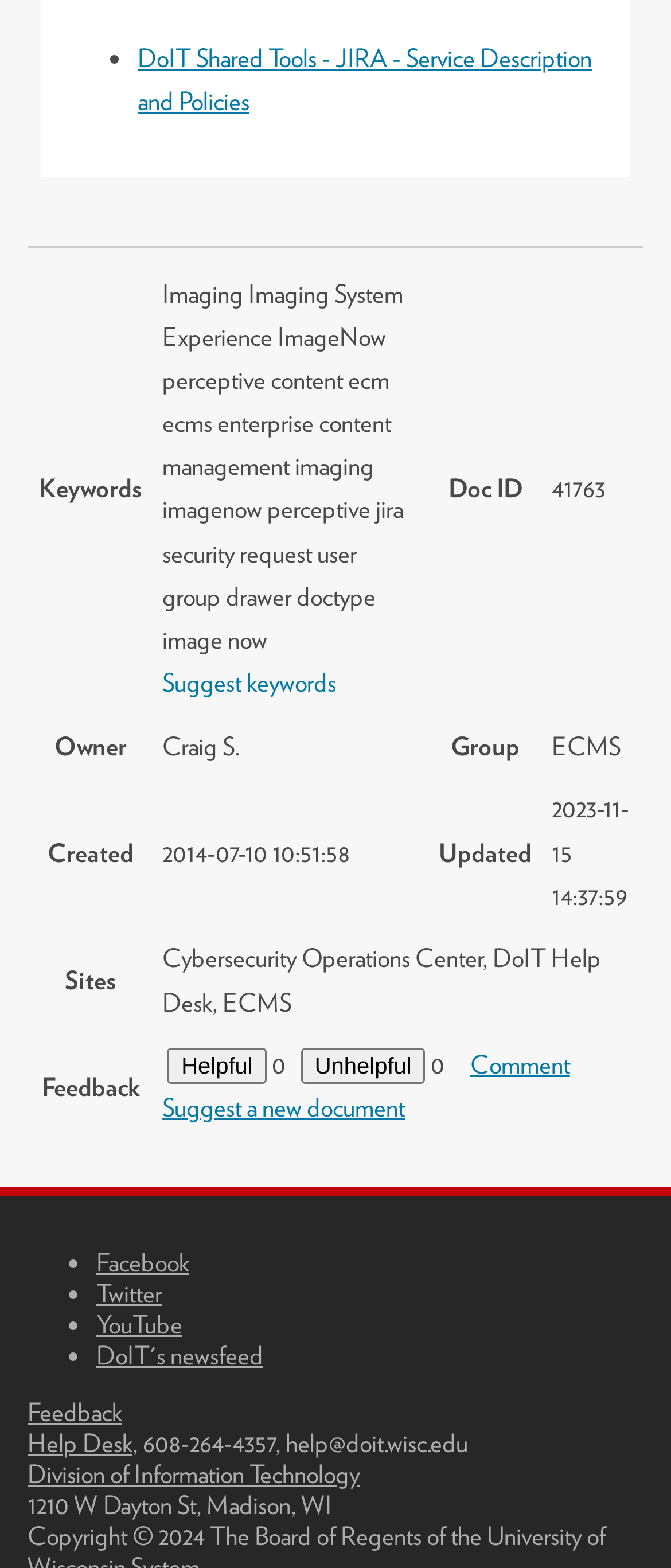Bounding box coordinates should be provided in the format (top-left x, top-left y, bottom-right x, bottom-right y) with all values between 0 and 1. Identify the bounding box for this UI element: Facebook

[0.144, 0.796, 0.282, 0.816]